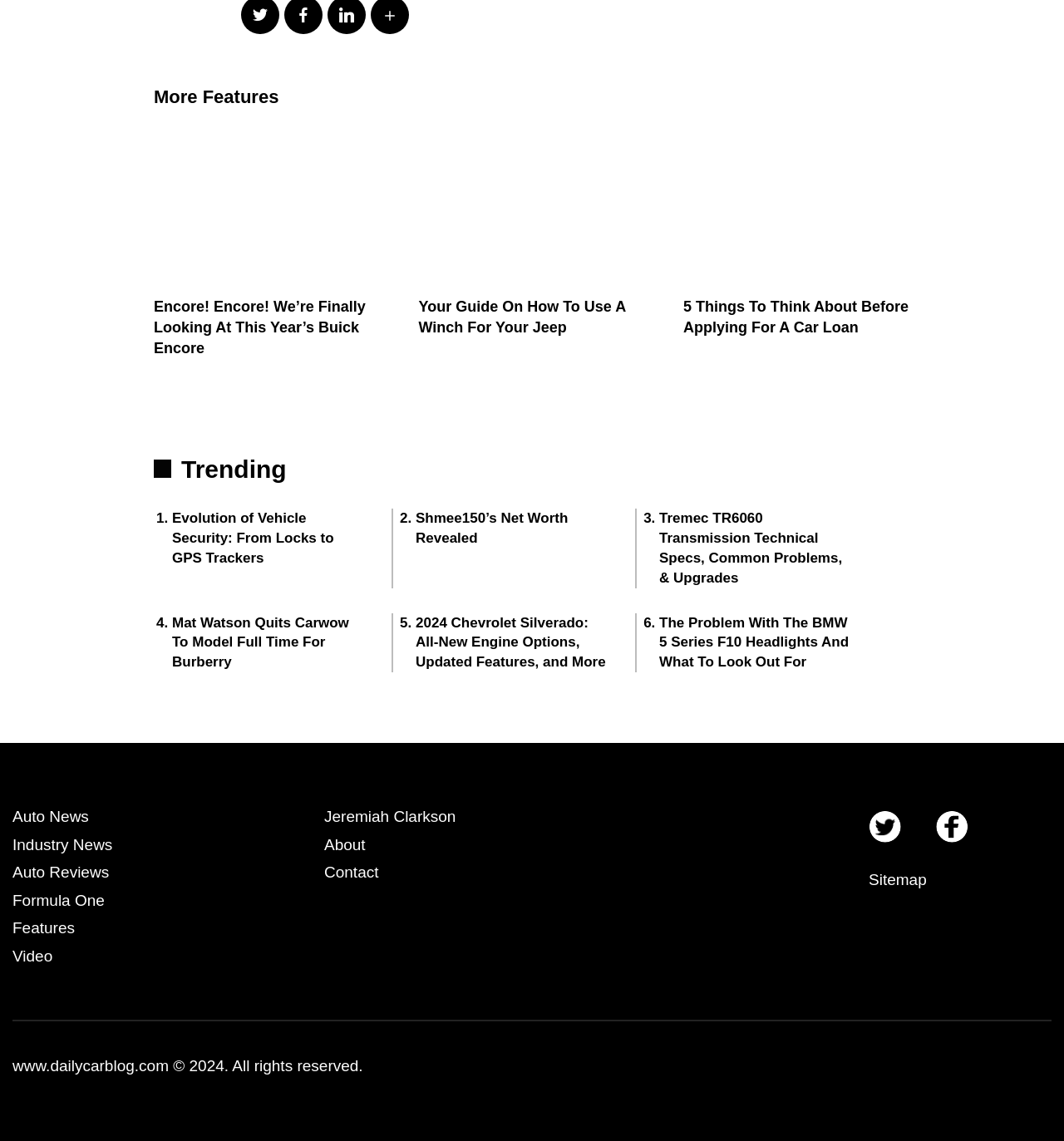Using floating point numbers between 0 and 1, provide the bounding box coordinates in the format (top-left x, top-left y, bottom-right x, bottom-right y). Locate the UI element described here: alt="Jeep Winch Consumer Advice Dailycarblog"

[0.393, 0.238, 0.607, 0.254]